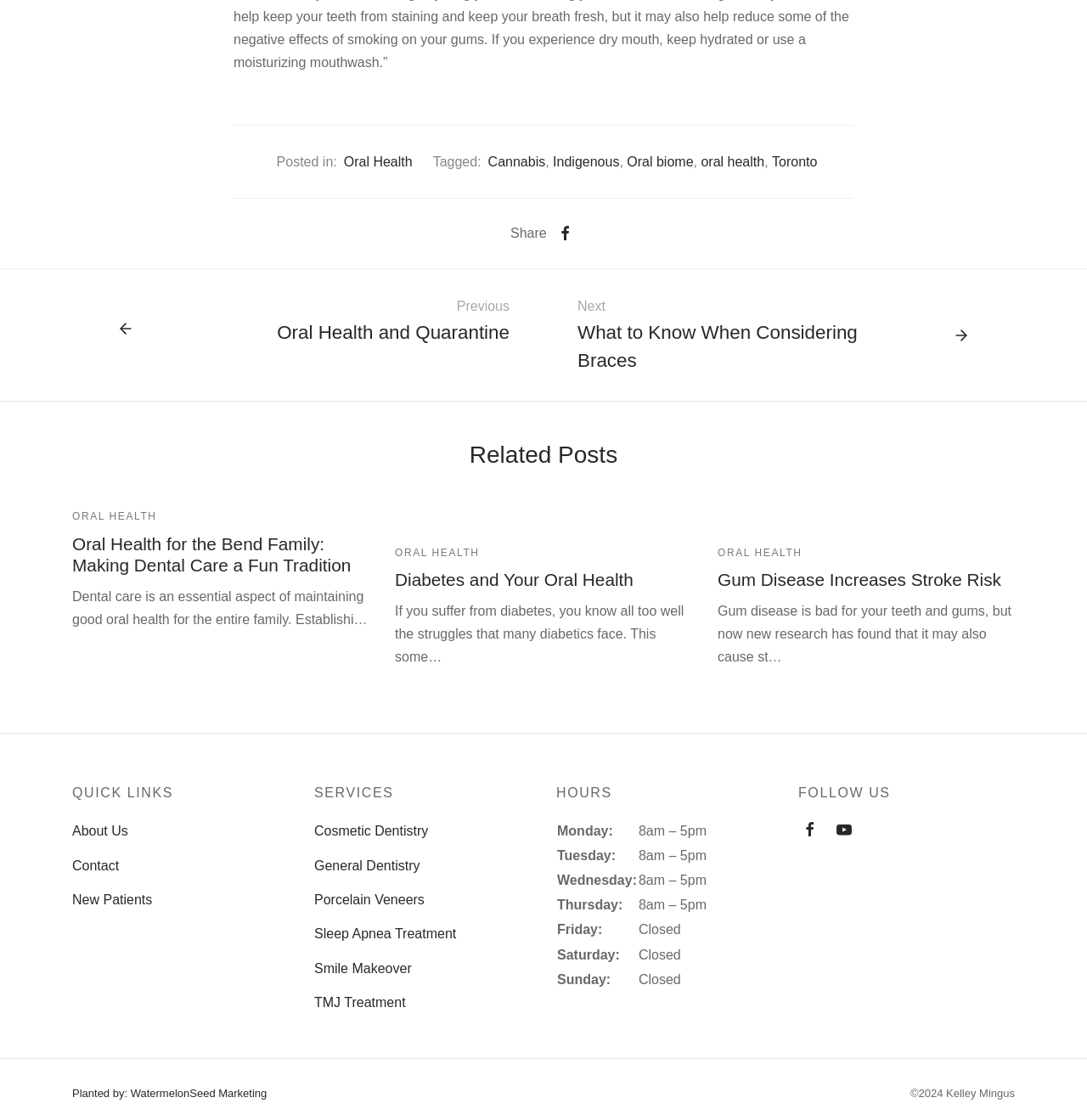What is the topic of the related post?
Using the image as a reference, deliver a detailed and thorough answer to the question.

The related post is about 'Diabetes and Your Oral Health' as indicated by the link with ID 595, which has a heading 'Diabetes and Your Oral Health' with ID 488.